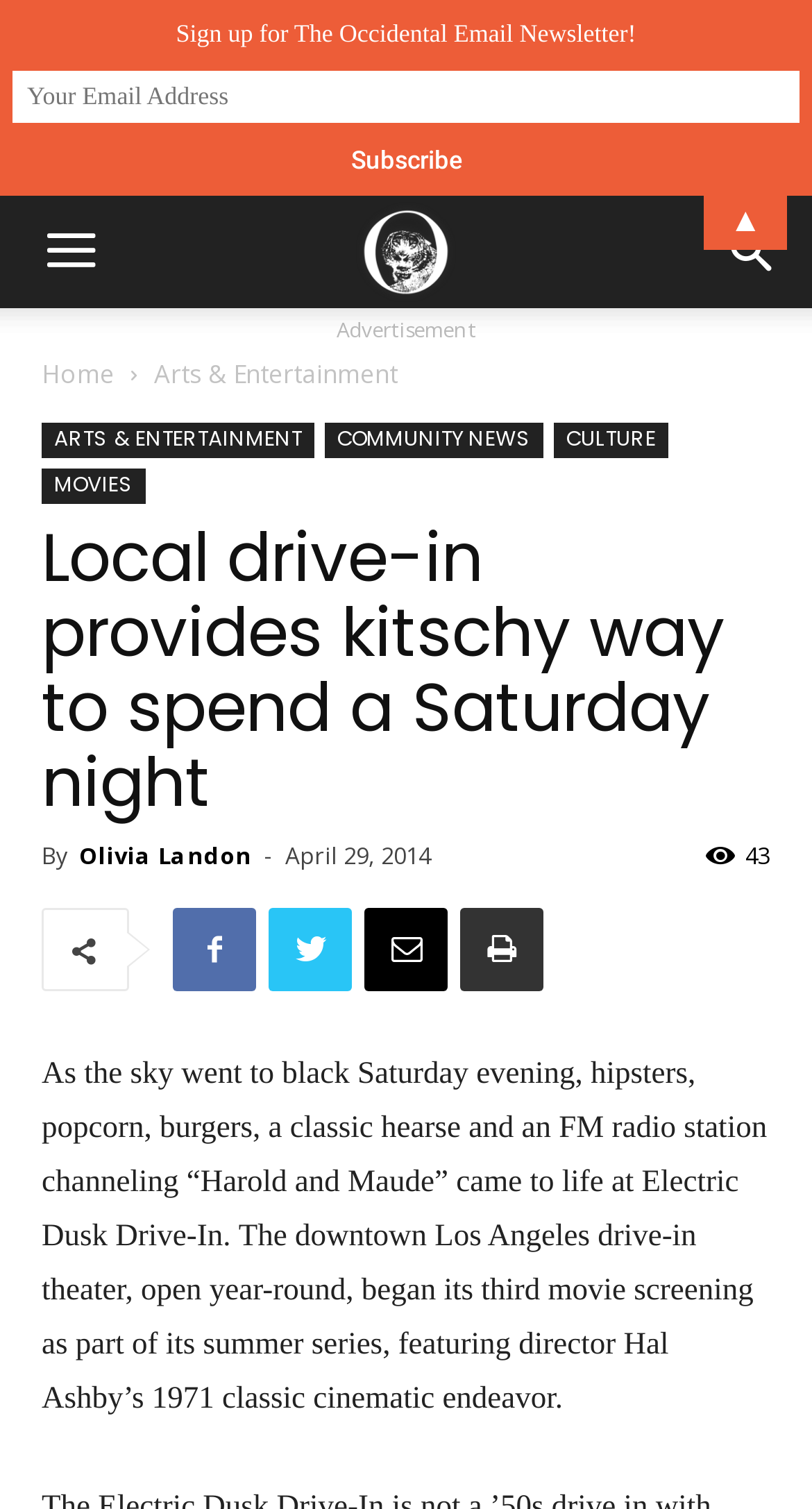Find the bounding box coordinates of the clickable area that will achieve the following instruction: "Visit the 'Arts & Entertainment' section".

[0.19, 0.236, 0.49, 0.259]